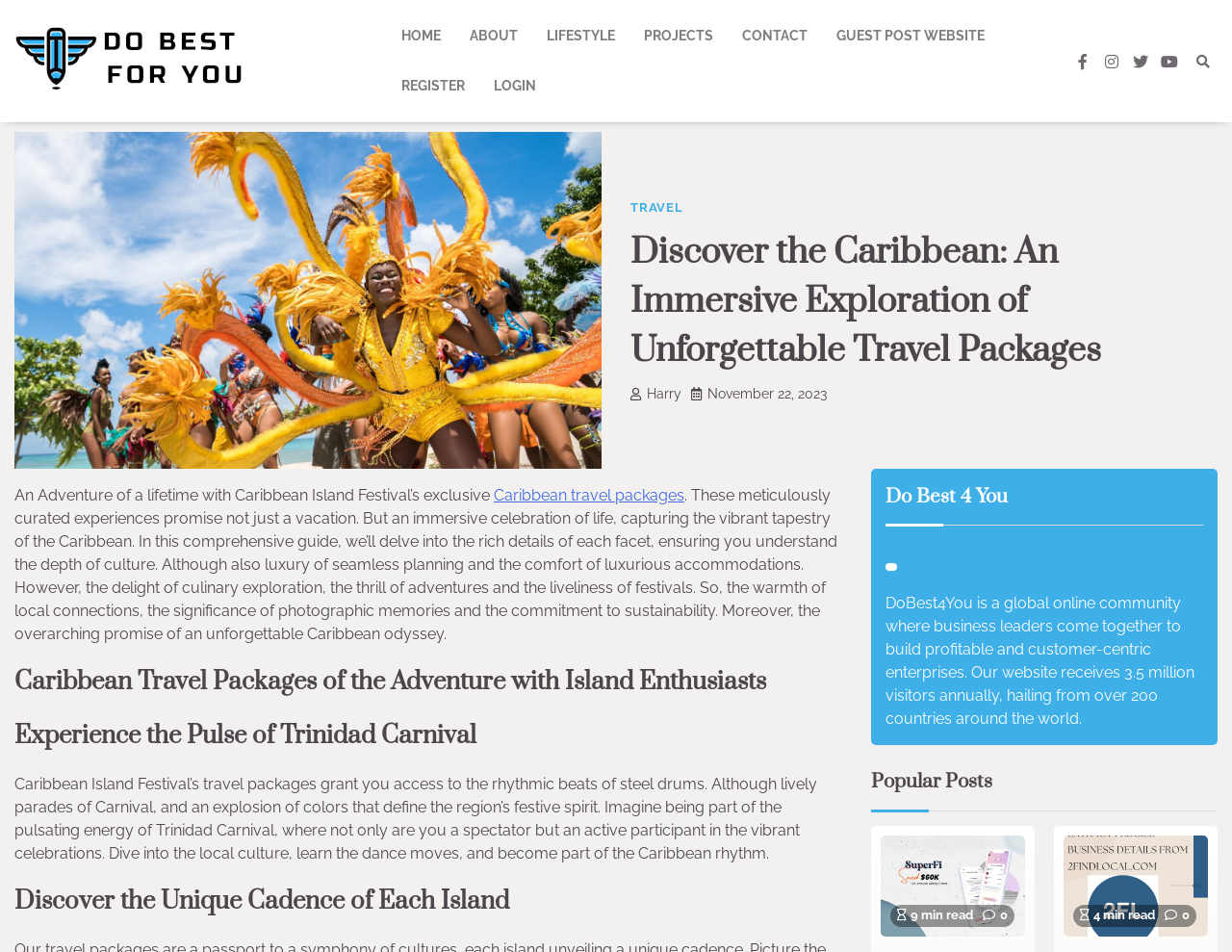Pinpoint the bounding box coordinates of the area that should be clicked to complete the following instruction: "Explore the 'TRAVEL' section". The coordinates must be given as four float numbers between 0 and 1, i.e., [left, top, right, bottom].

[0.512, 0.211, 0.555, 0.226]